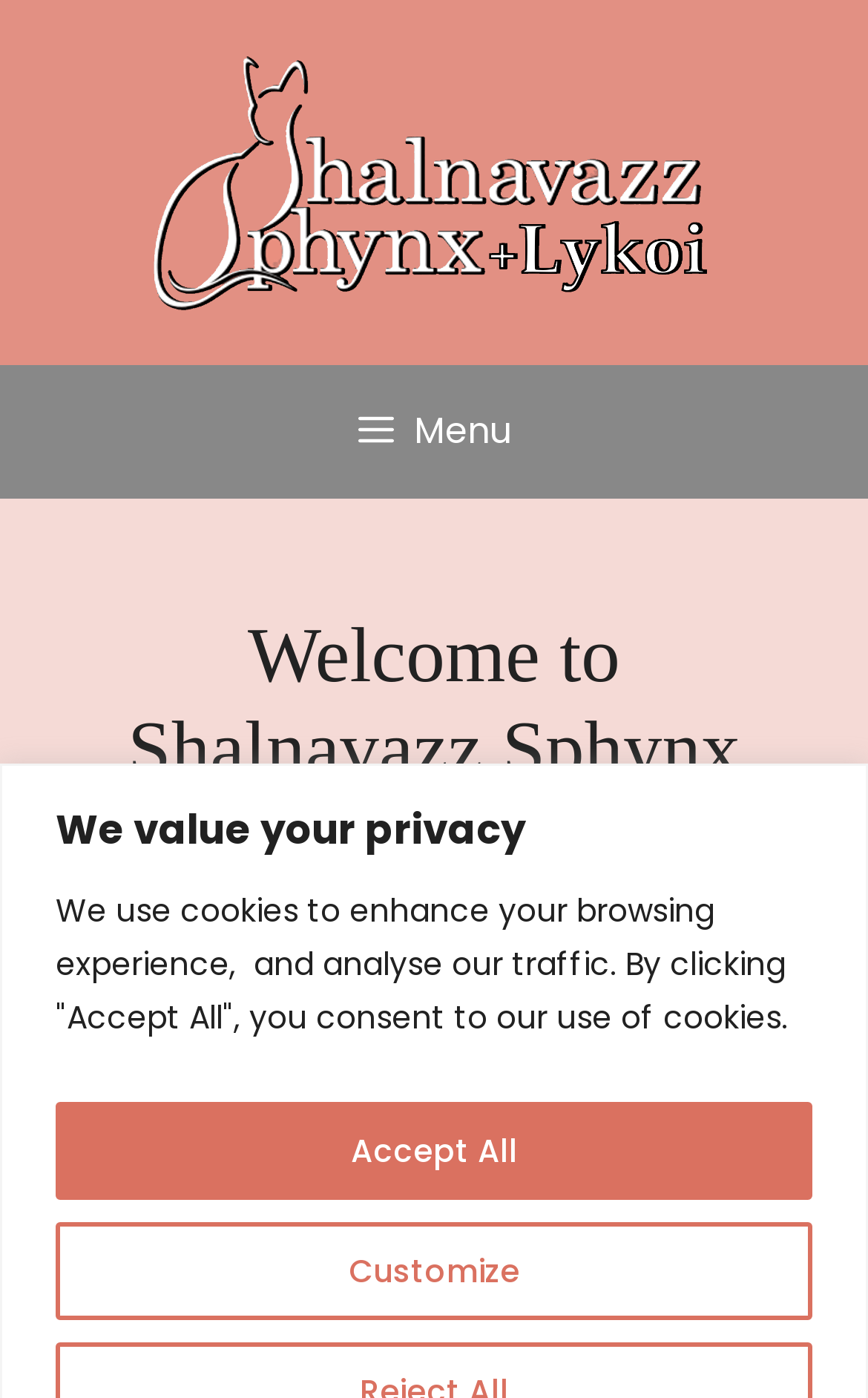What is the health status of the breeding cats? From the image, respond with a single word or brief phrase.

HCM scanned healthy